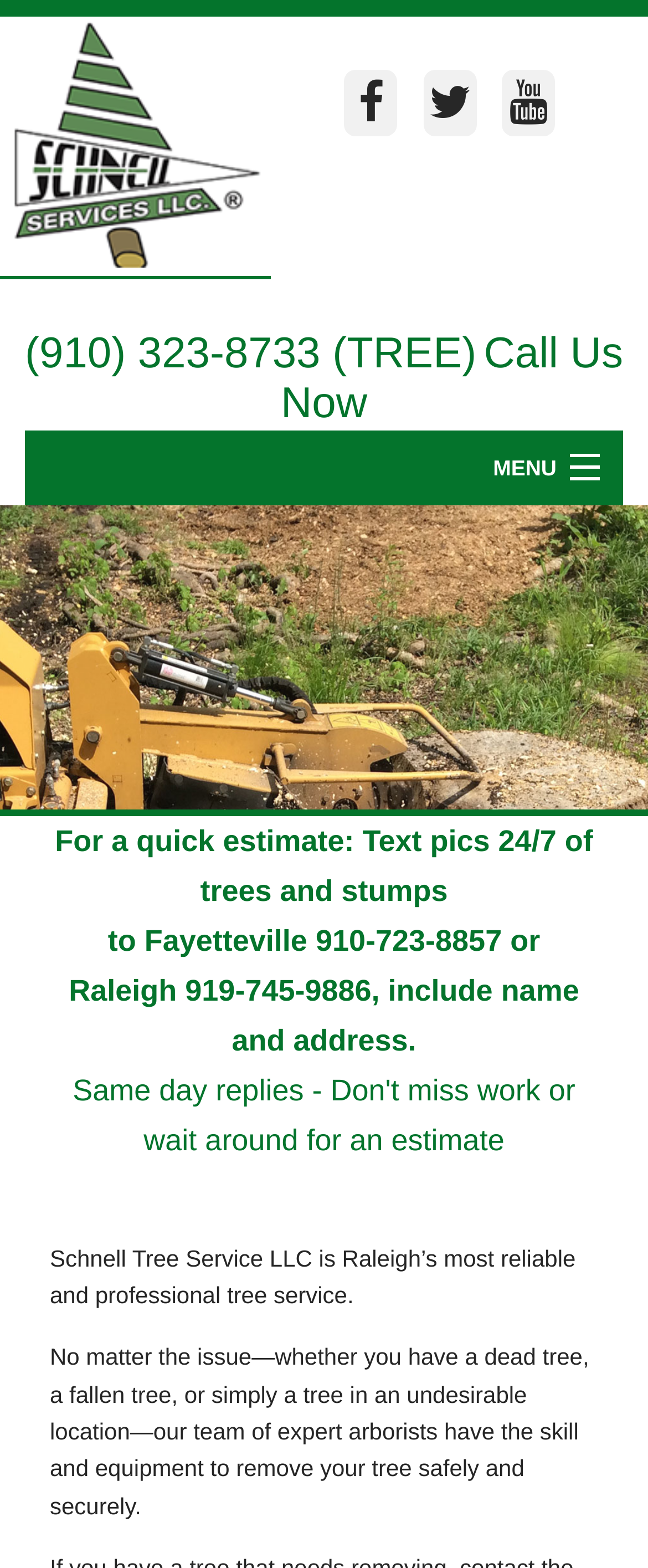What services does the company provide?
From the image, respond with a single word or phrase.

Tree services